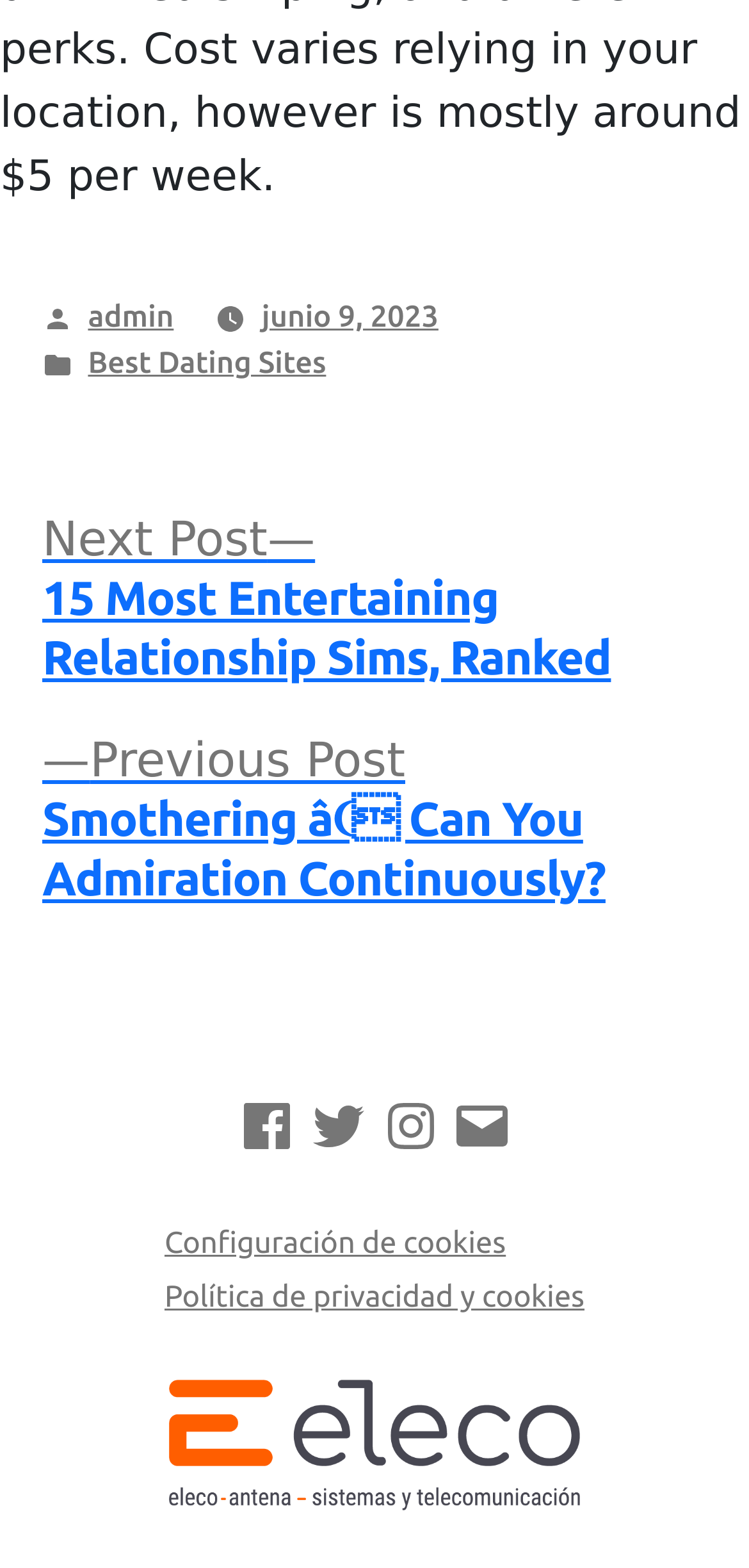Highlight the bounding box coordinates of the region I should click on to meet the following instruction: "Go to lifecycle overview page".

None